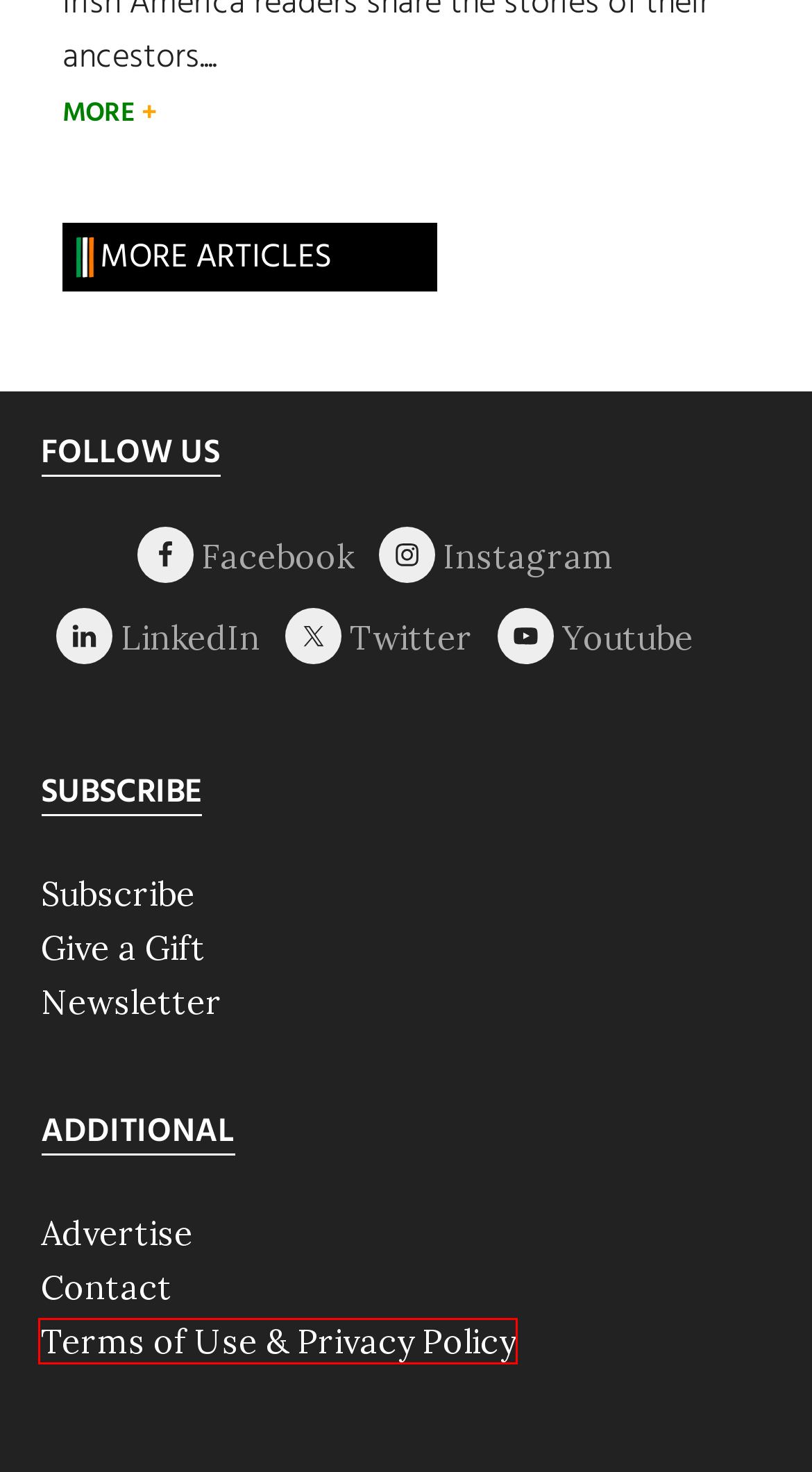Given a screenshot of a webpage with a red bounding box, please pick the webpage description that best fits the new webpage after clicking the element inside the bounding box. Here are the candidates:
A. Contact | Irish America
B. Hibernia | Irish America
C. Photo Album | Irish America
D. Those We Lost: Recent Passings in the Irish-American community | Irish America
E. Terms of Use & Privacy Policy | Irish America
F. Advertise Popup | Irish America
G. Subscribe Now! | Irish America
H. News | Irish America

E